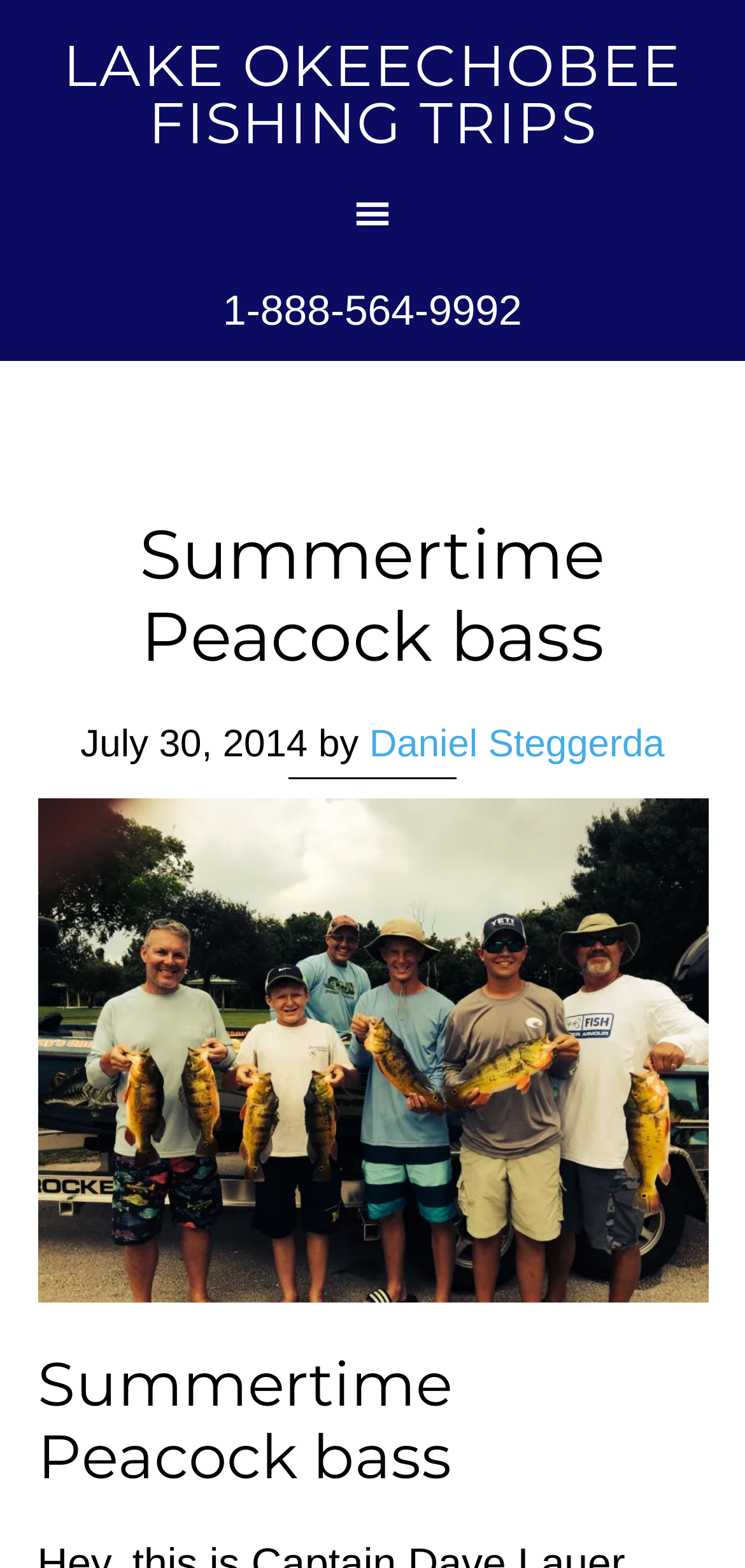Extract the bounding box for the UI element that matches this description: "Daniel Steggerda".

[0.496, 0.462, 0.892, 0.489]